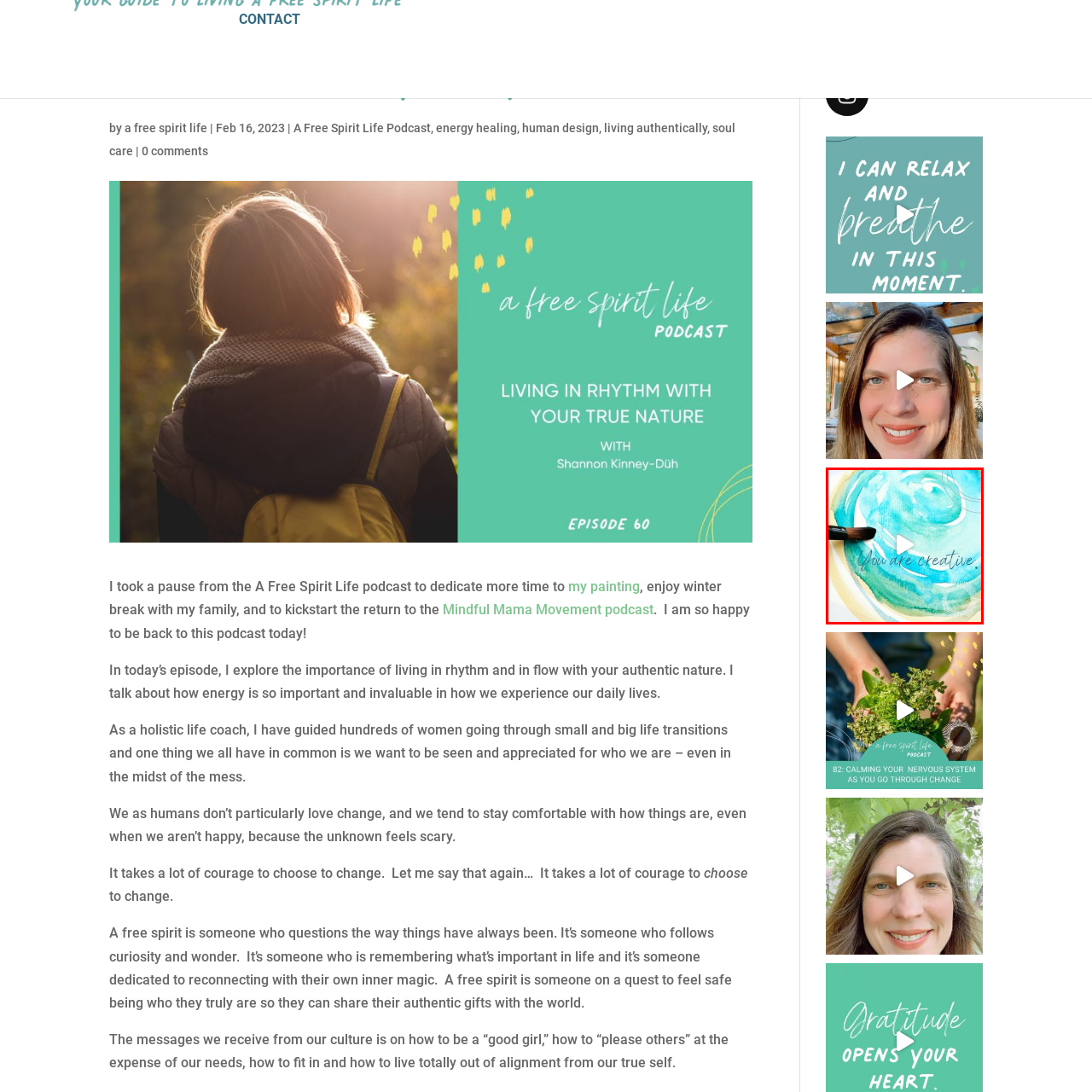Observe the image inside the red bounding box and respond to the question with a single word or phrase:
What is the inspirational message in the image?

You are creative